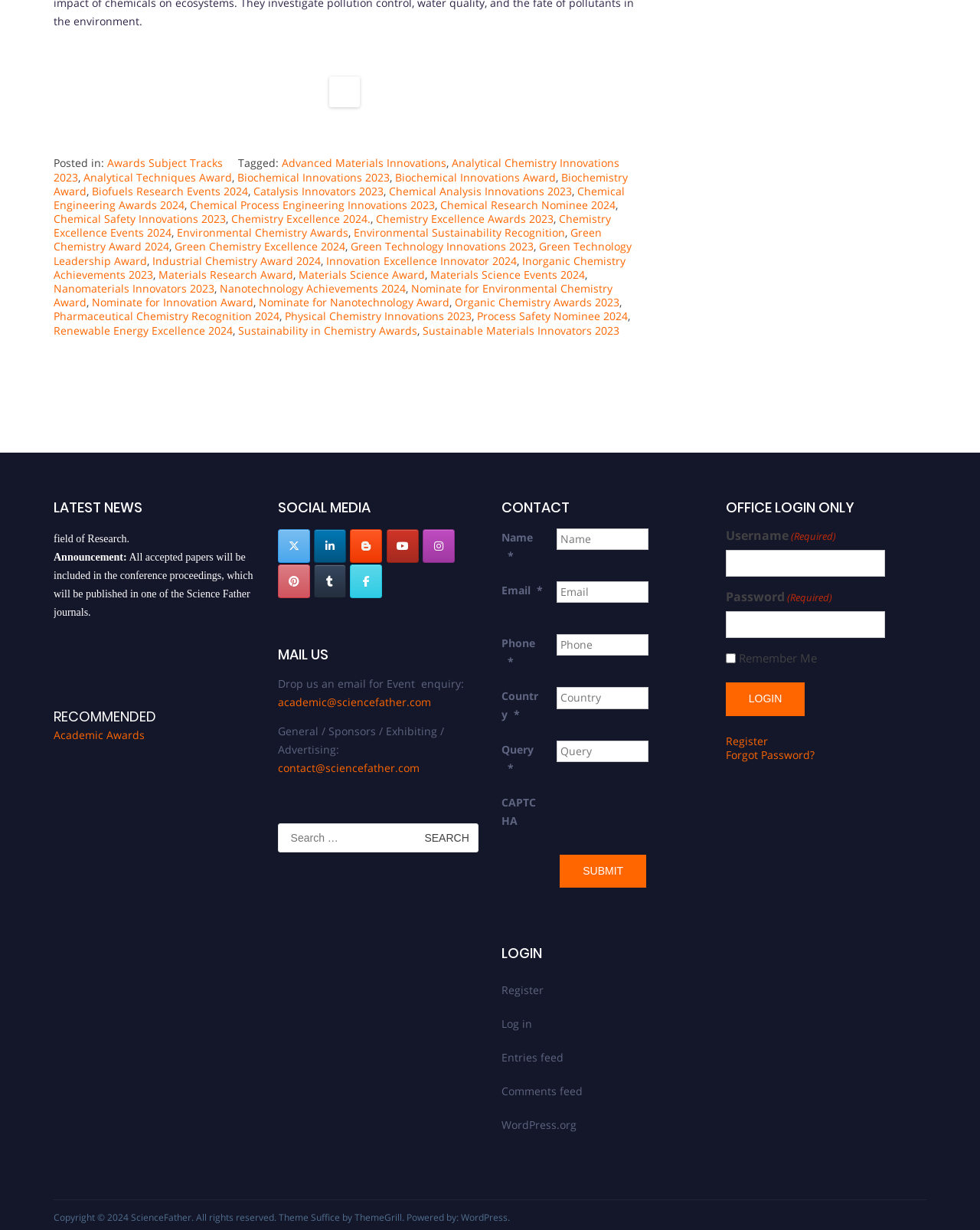Please specify the bounding box coordinates of the clickable section necessary to execute the following command: "Search for something".

[0.283, 0.669, 0.488, 0.693]